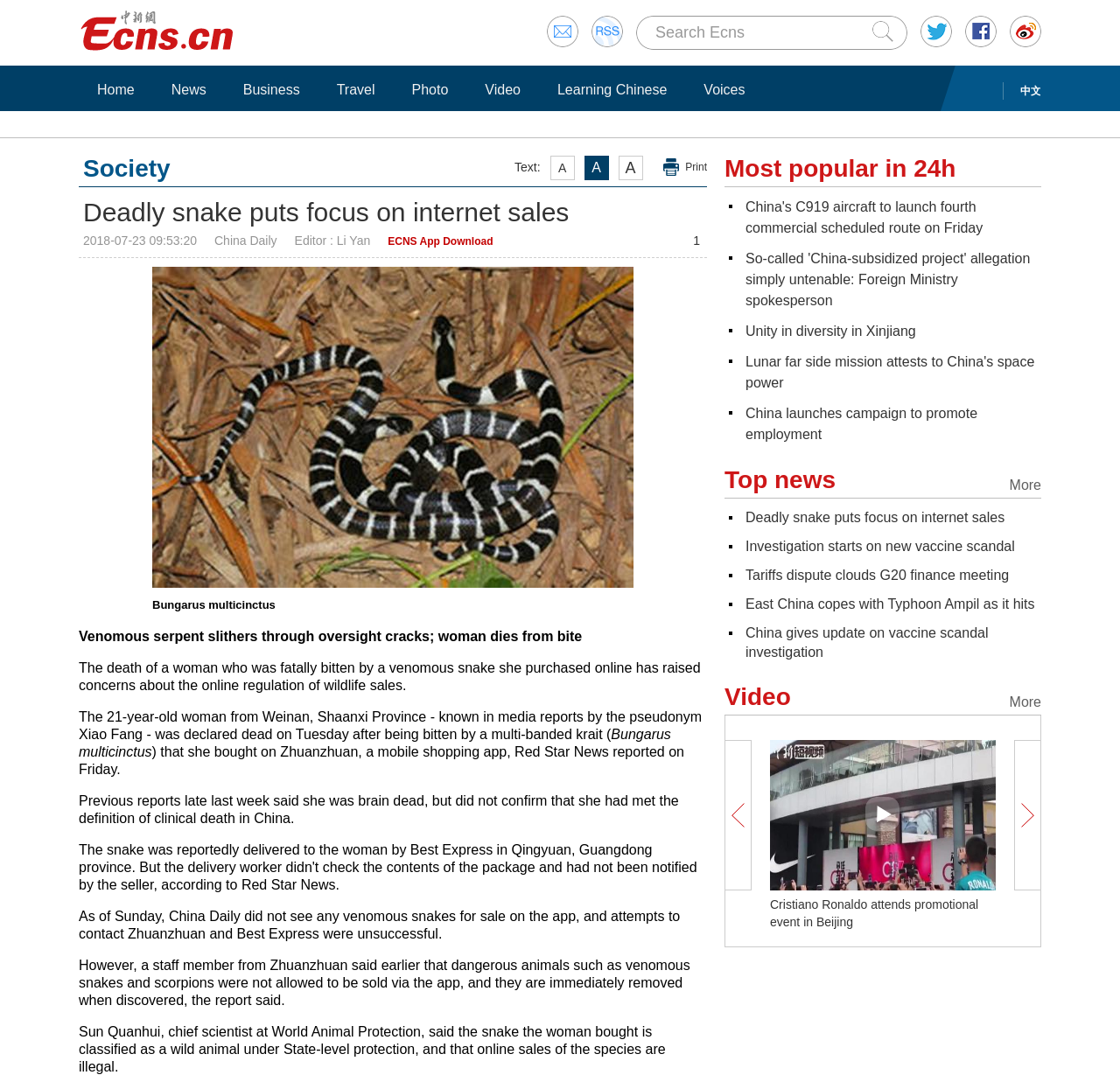Please locate the bounding box coordinates of the region I need to click to follow this instruction: "Go to Home".

[0.078, 0.074, 0.129, 0.091]